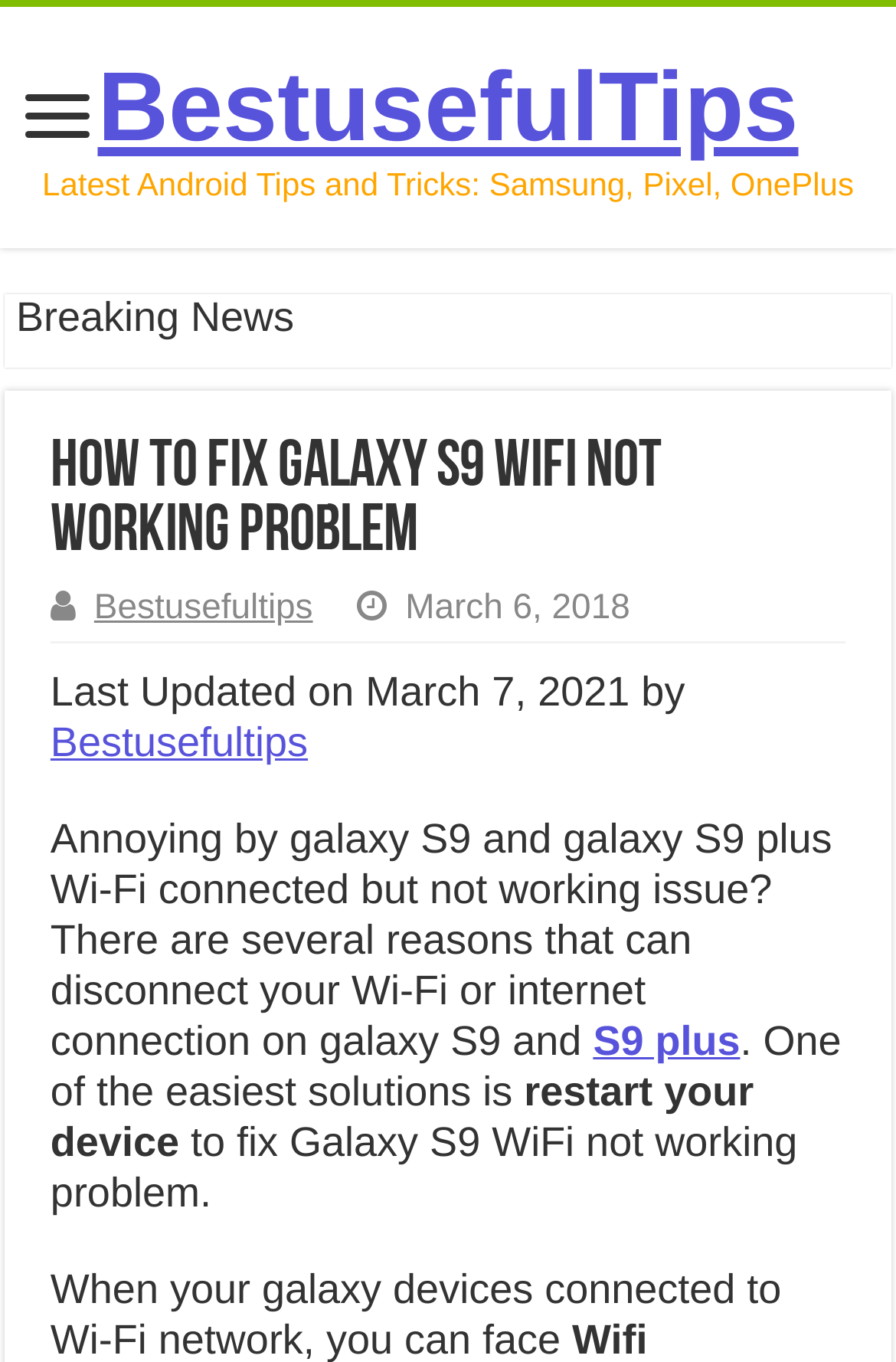Please provide a brief answer to the following inquiry using a single word or phrase:
What is the name of the website?

BestusefulTips